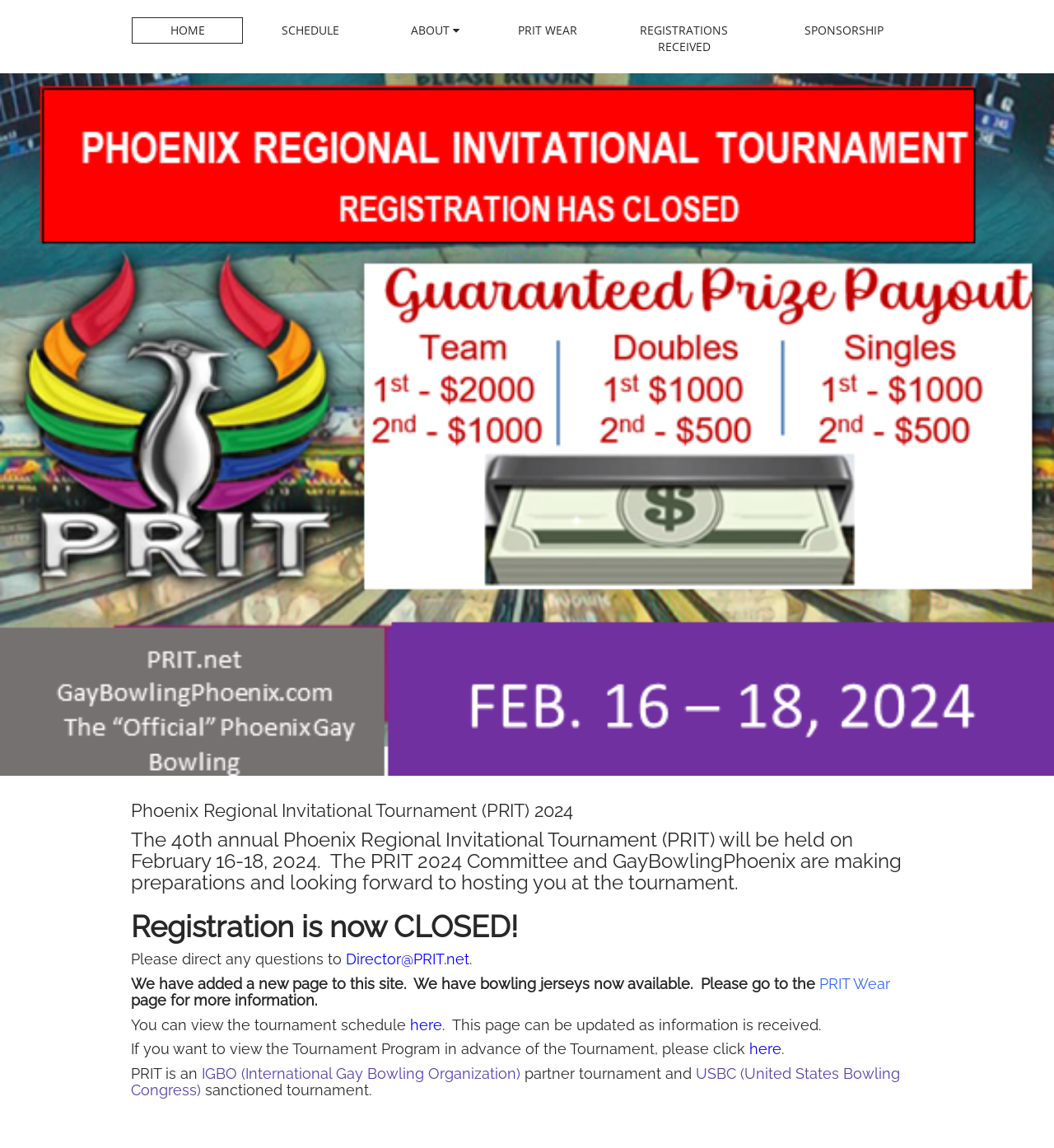Provide the bounding box coordinates of the UI element this sentence describes: "PRIT (Phoenix Regional Invitational Tournament)".

[0.135, 0.775, 0.877, 0.872]